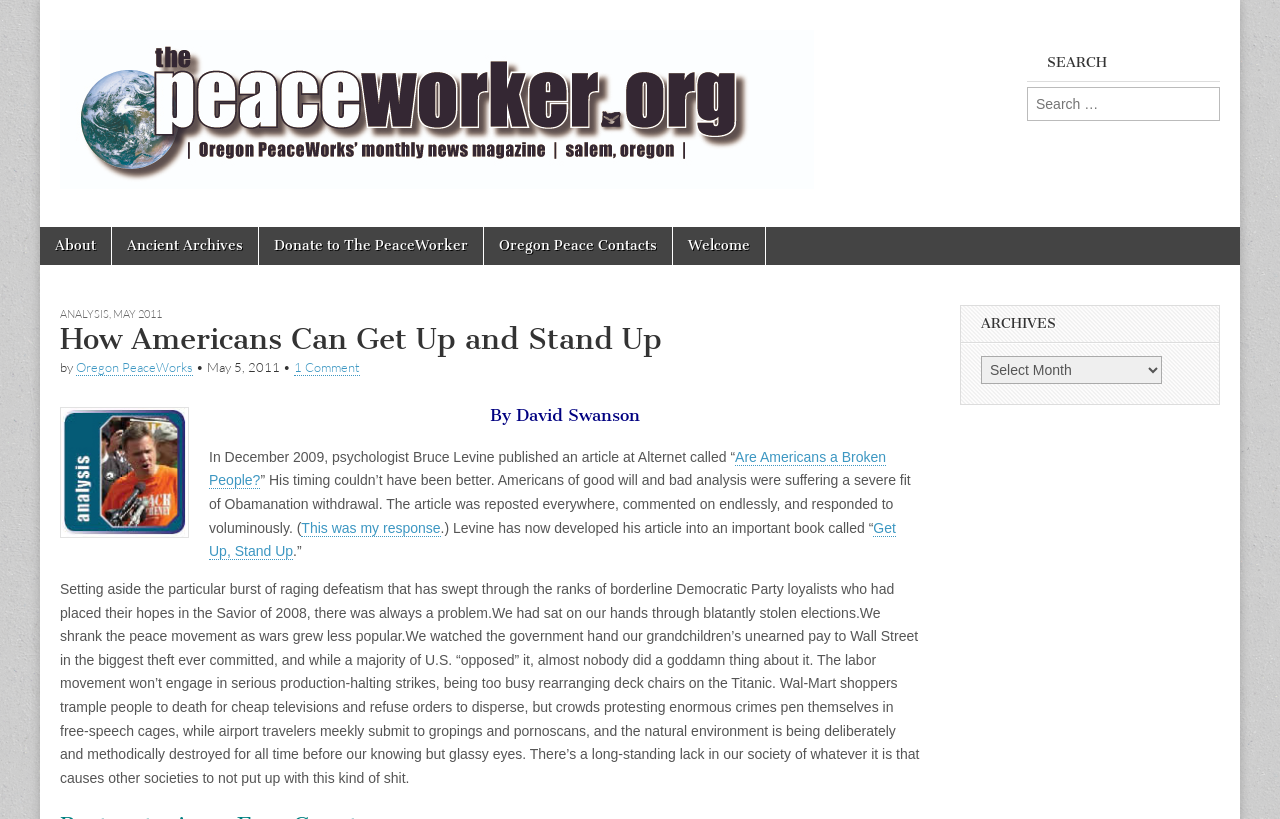What is the name of the organization mentioned in the article?
Please craft a detailed and exhaustive response to the question.

I found the name of the organization by looking at the link element with the text 'Oregon PeaceWorks' which is a child element of the StaticText element that mentions the organization.